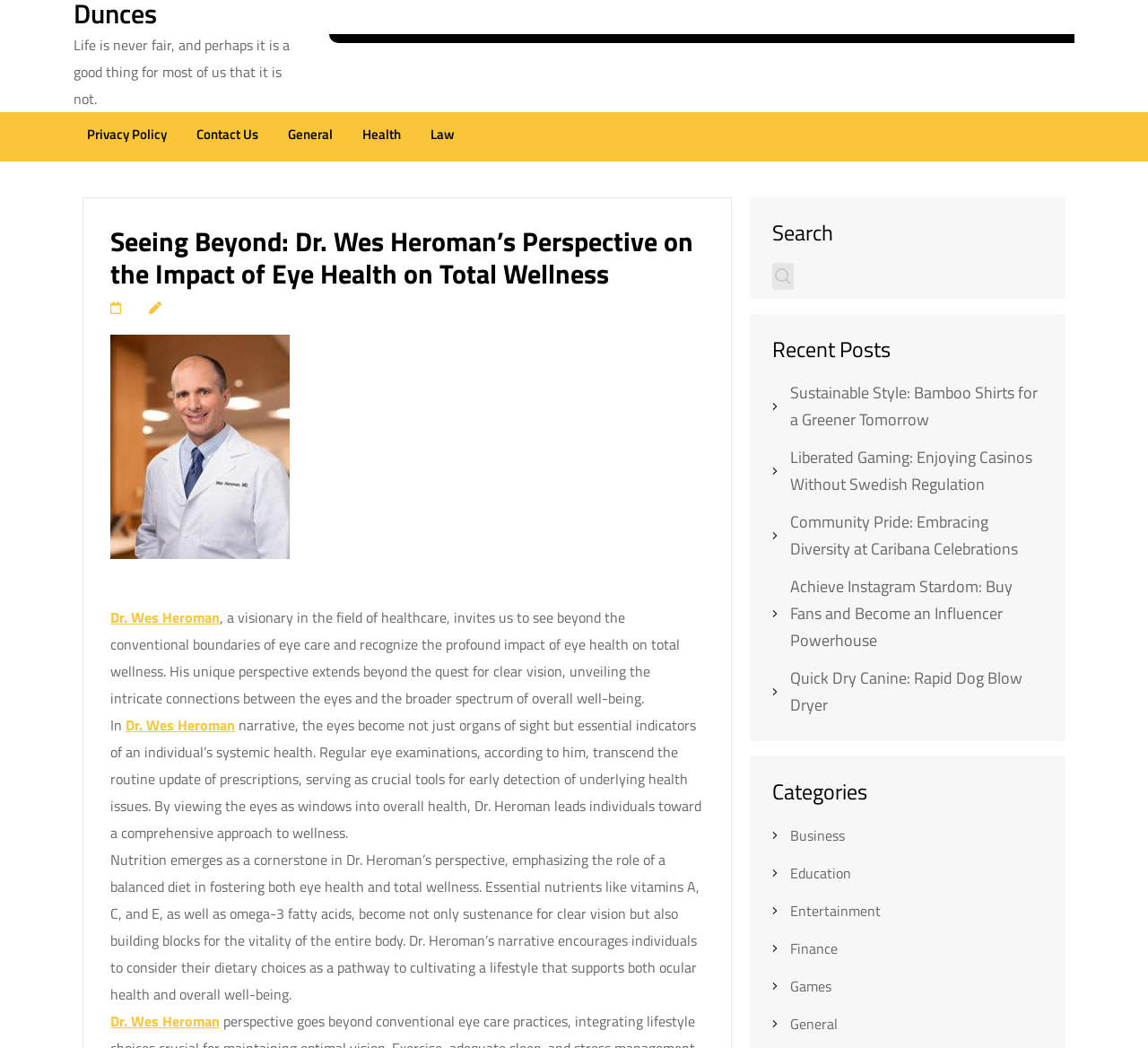Who is the author of the narrative?
Based on the visual details in the image, please answer the question thoroughly.

The author of the narrative is Dr. Wes Heroman, a visionary in the field of healthcare, as mentioned in the text.